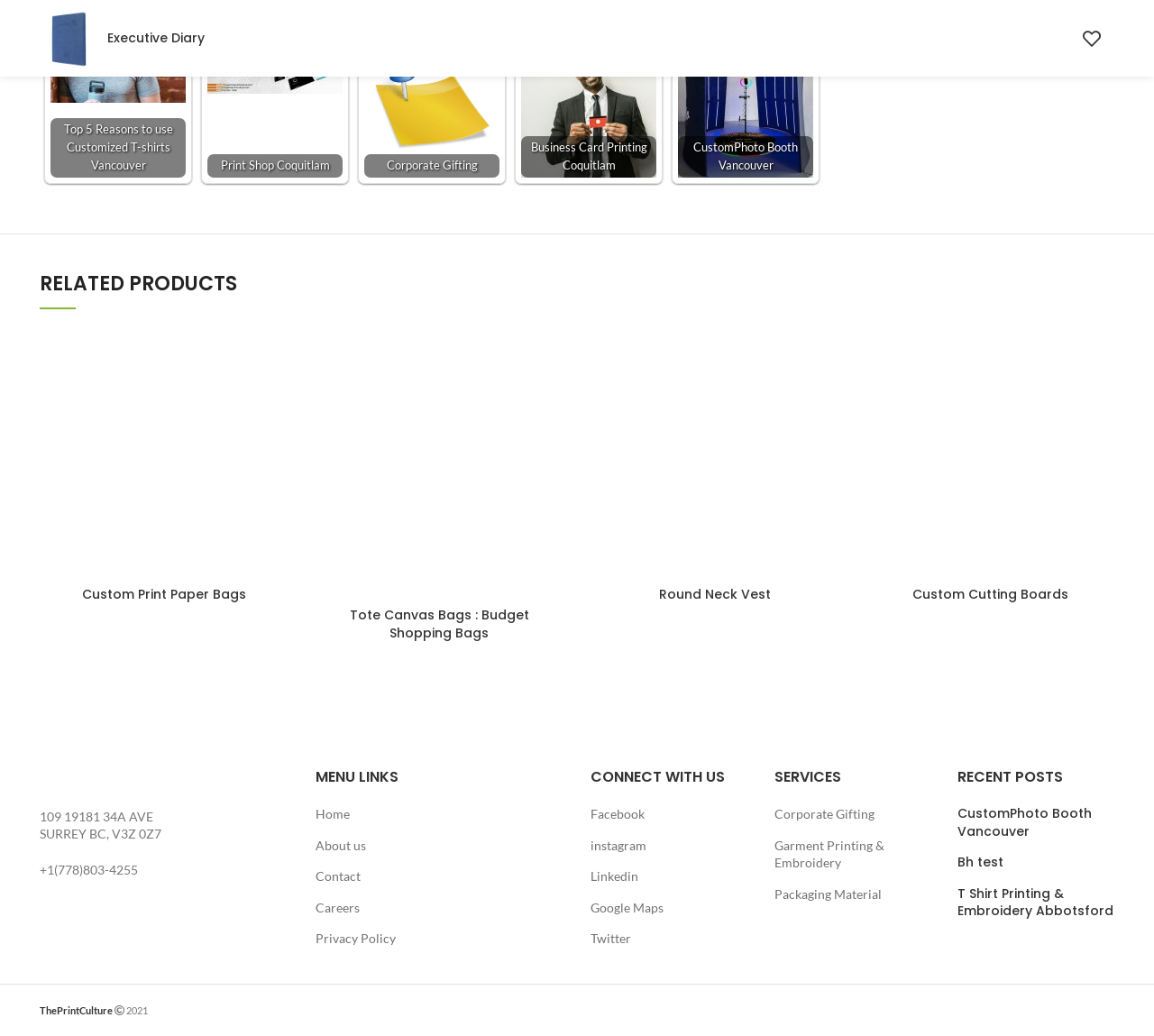Please indicate the bounding box coordinates of the element's region to be clicked to achieve the instruction: "Go to 'Home'". Provide the coordinates as four float numbers between 0 and 1, i.e., [left, top, right, bottom].

[0.273, 0.777, 0.304, 0.794]